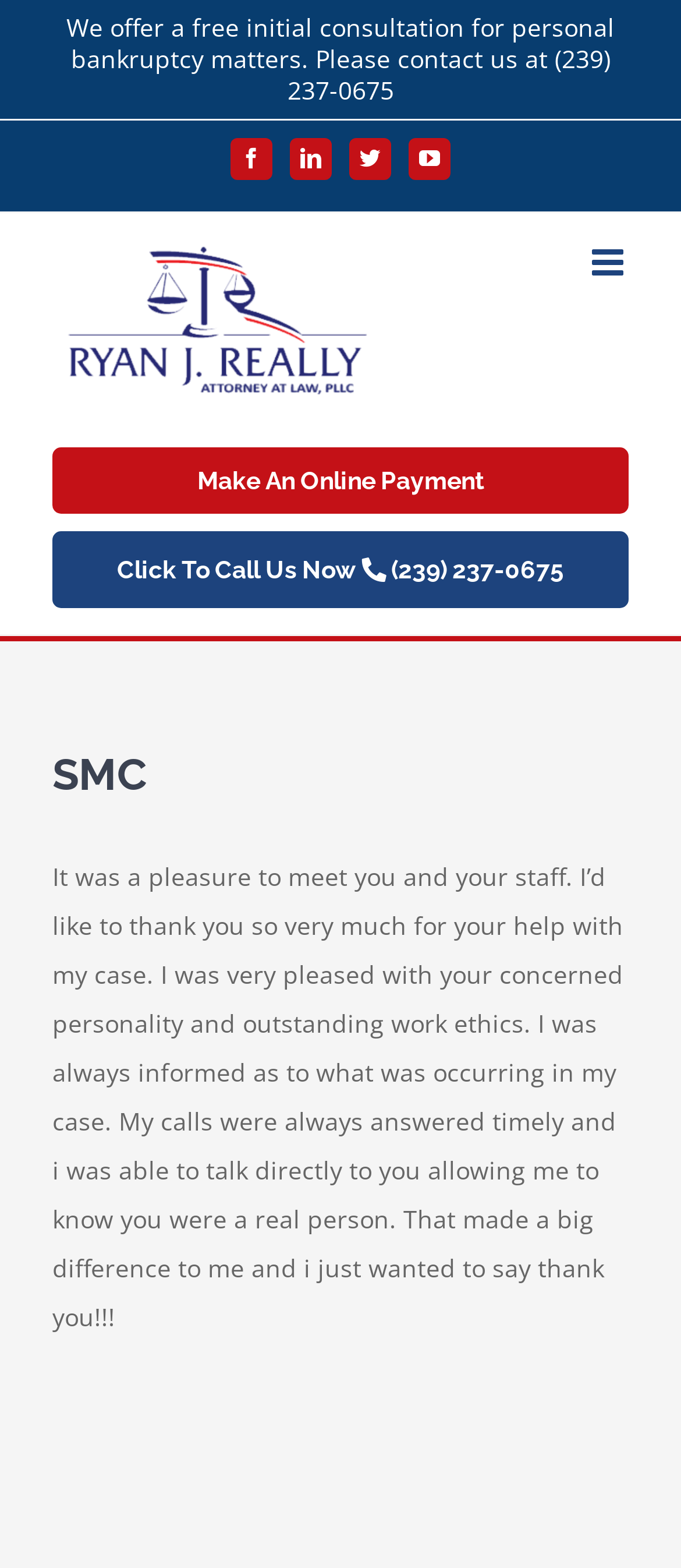What is the phone number to contact for personal bankruptcy matters?
Please elaborate on the answer to the question with detailed information.

The phone number can be found in the top section of the webpage, next to the 'We offer a free initial consultation for personal bankruptcy matters. Please contact us at' text.